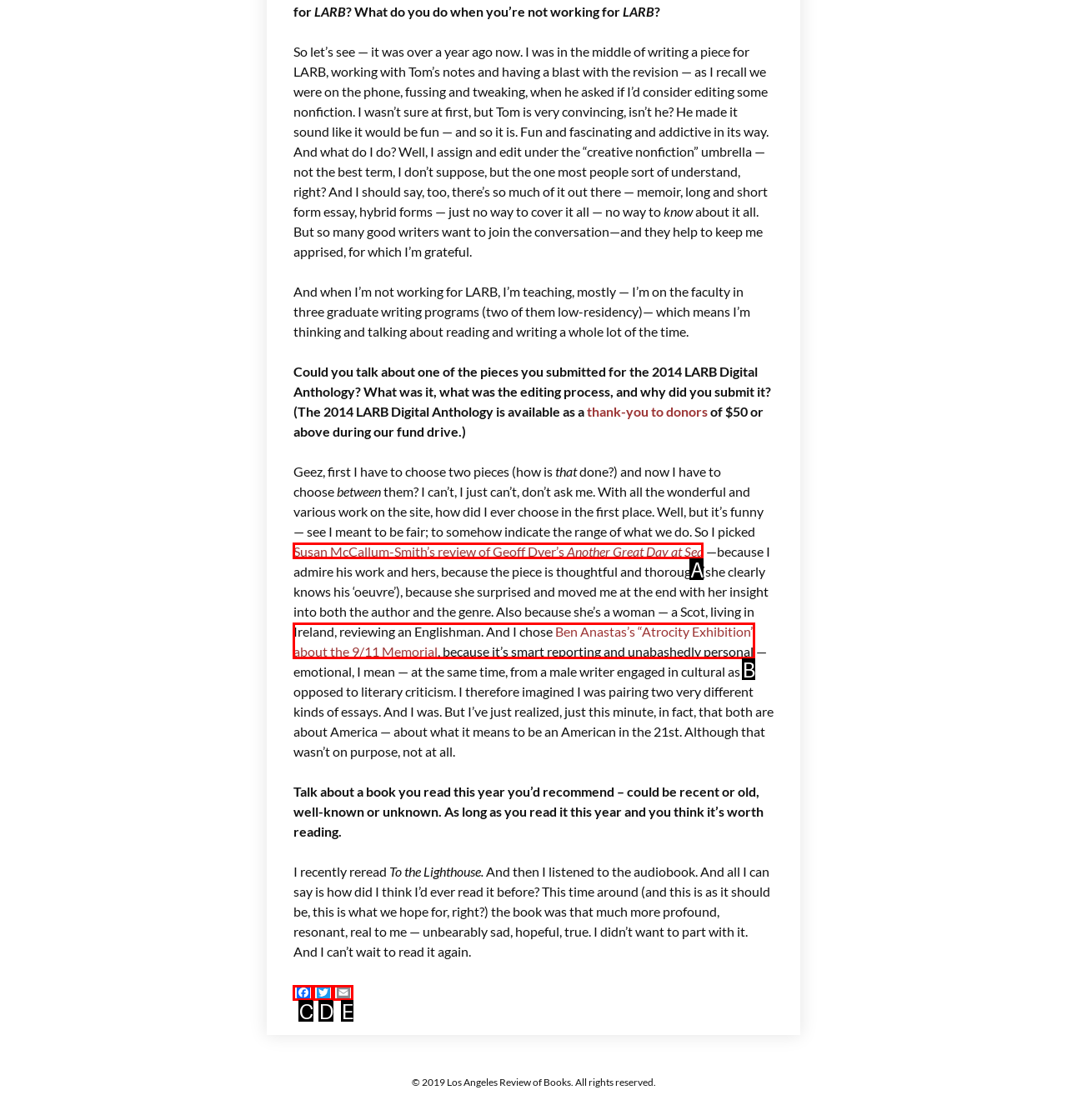Identify the HTML element that matches the description: Email. Provide the letter of the correct option from the choices.

E